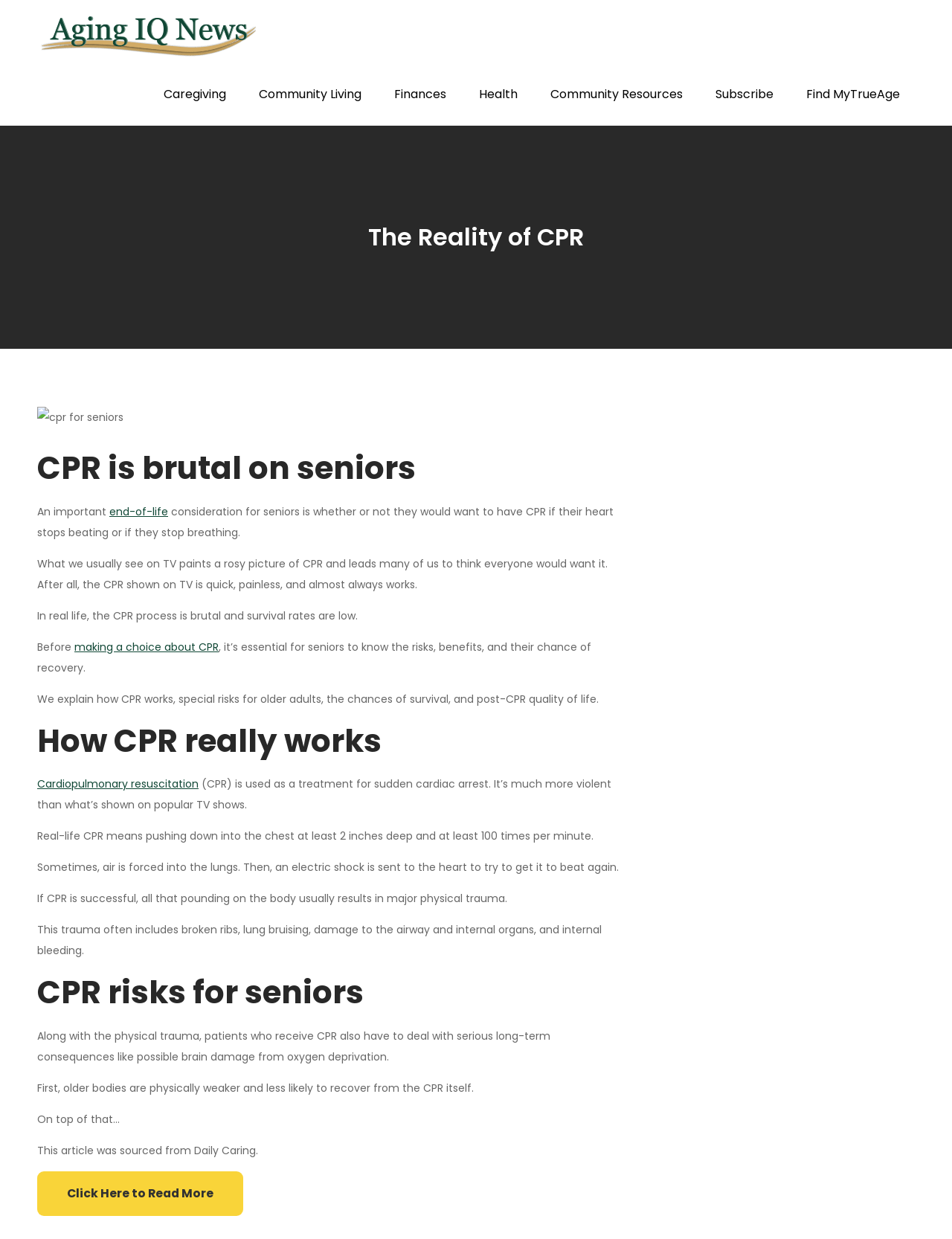Carefully examine the image and provide an in-depth answer to the question: What is the topic of the article?

I determined the topic of the article by reading the headings and static text elements. The main heading 'The Reality of CPR' and the subheadings 'CPR is brutal on seniors', 'How CPR really works', and 'CPR risks for seniors' suggest that the article is about CPR and its effects on seniors.